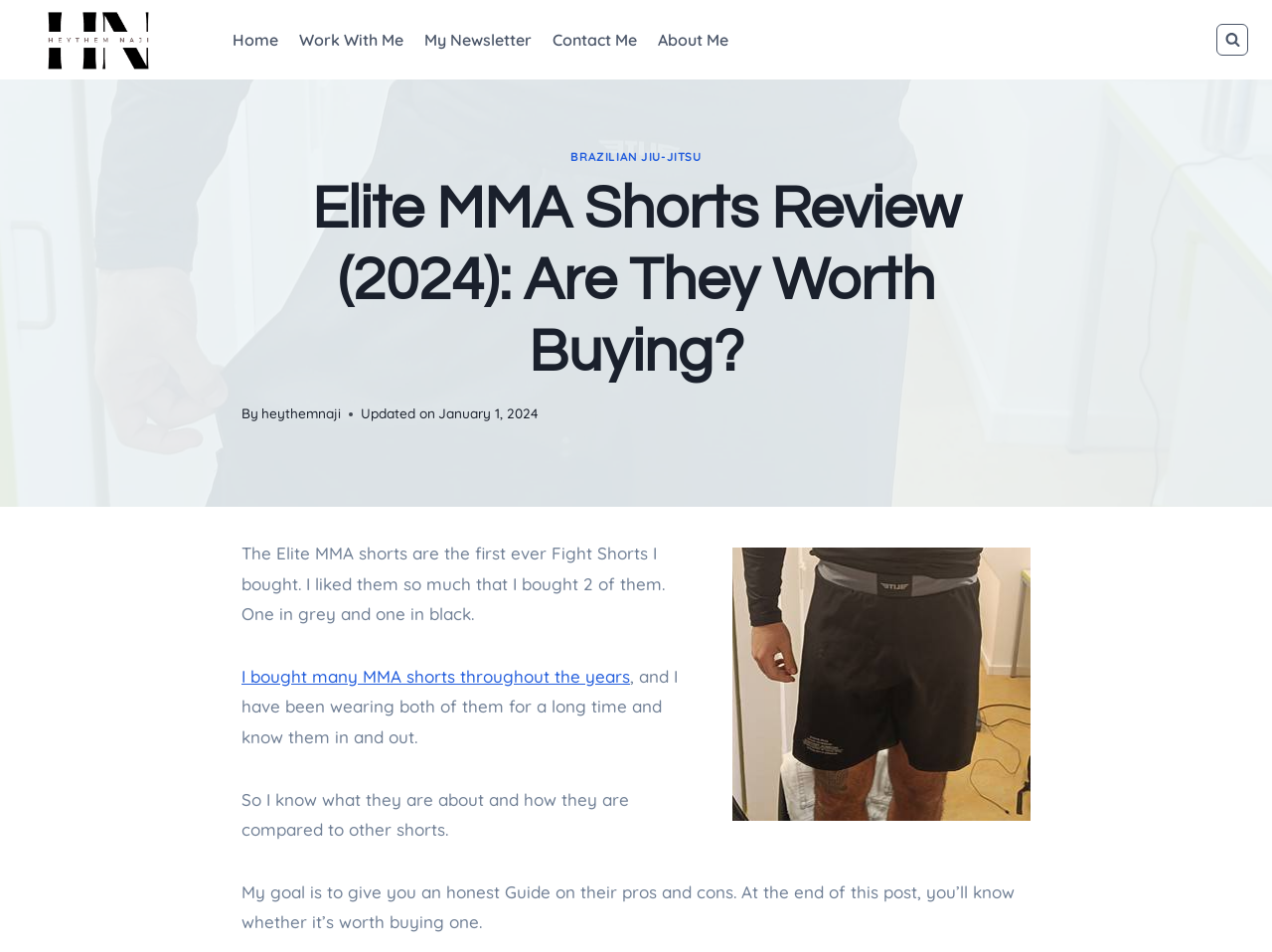Please locate the bounding box coordinates of the element's region that needs to be clicked to follow the instruction: "Click on the logo". The bounding box coordinates should be provided as four float numbers between 0 and 1, i.e., [left, top, right, bottom].

[0.019, 0.011, 0.136, 0.073]